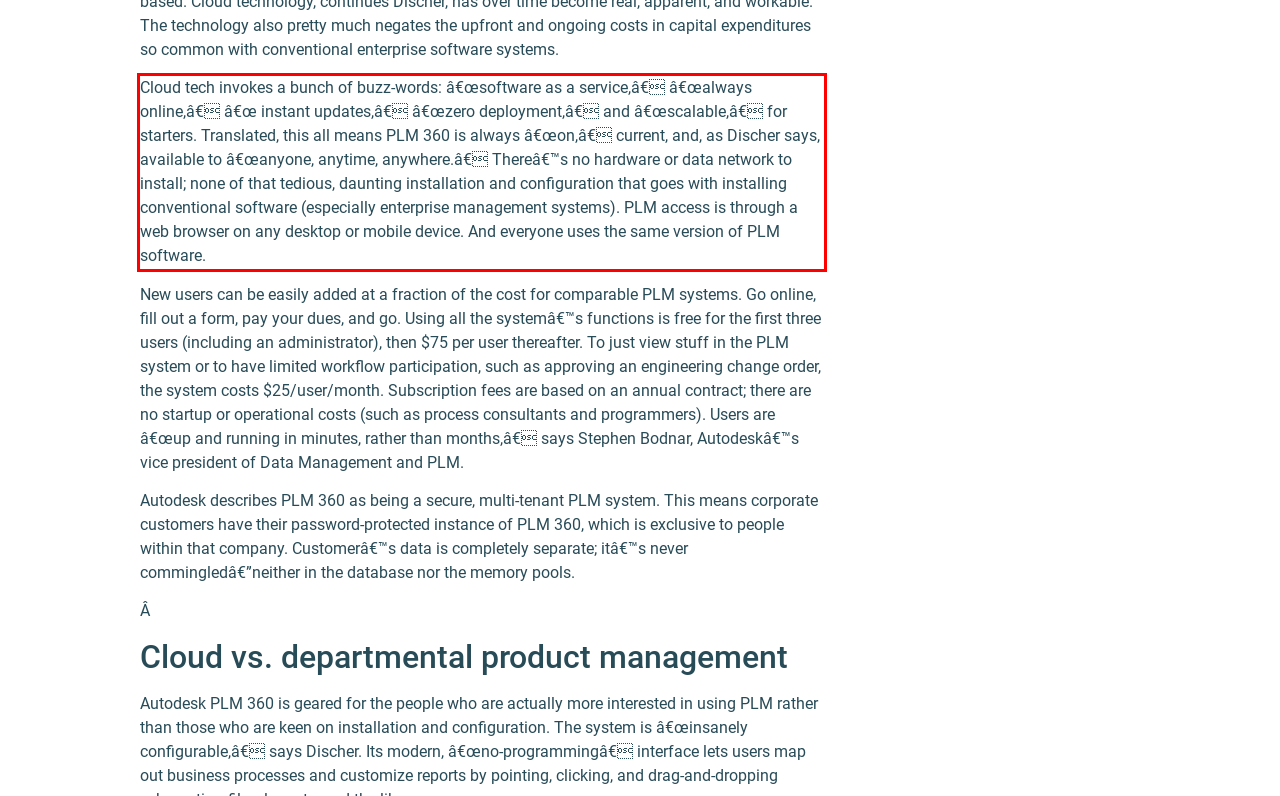View the screenshot of the webpage and identify the UI element surrounded by a red bounding box. Extract the text contained within this red bounding box.

Cloud tech invokes a bunch of buzz-words: â€œsoftware as a service,â€ â€œalways online,â€ â€œ instant updates,â€ â€œzero deployment,â€ and â€œscalable,â€ for starters. Translated, this all means PLM 360 is always â€œon,â€ current, and, as Discher says, available to â€œanyone, anytime, anywhere.â€ Thereâ€™s no hardware or data network to install; none of that tedious, daunting installation and configuration that goes with installing conventional software (especially enterprise management systems). PLM access is through a web browser on any desktop or mobile device. And everyone uses the same version of PLM software.